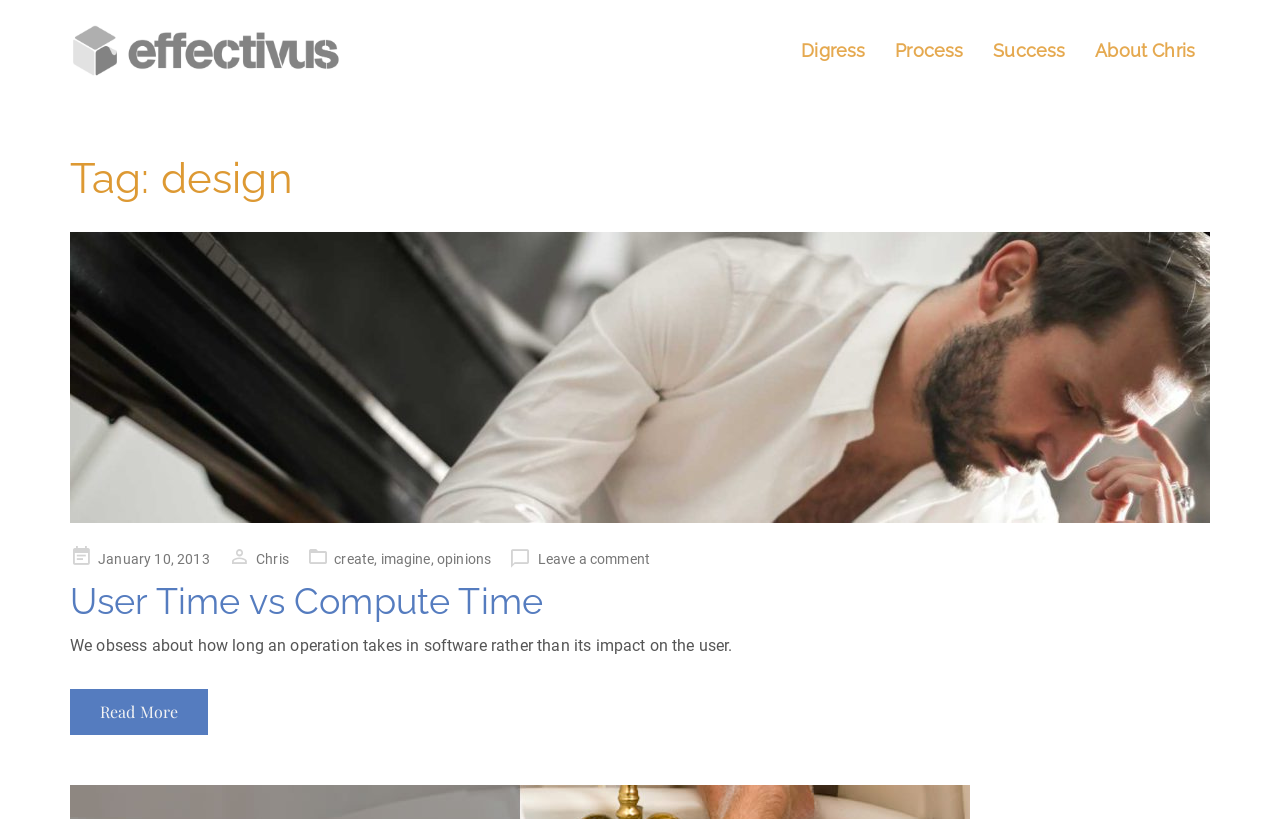Using the given element description, provide the bounding box coordinates (top-left x, top-left y, bottom-right x, bottom-right y) for the corresponding UI element in the screenshot: About Chris

[0.844, 0.04, 0.945, 0.086]